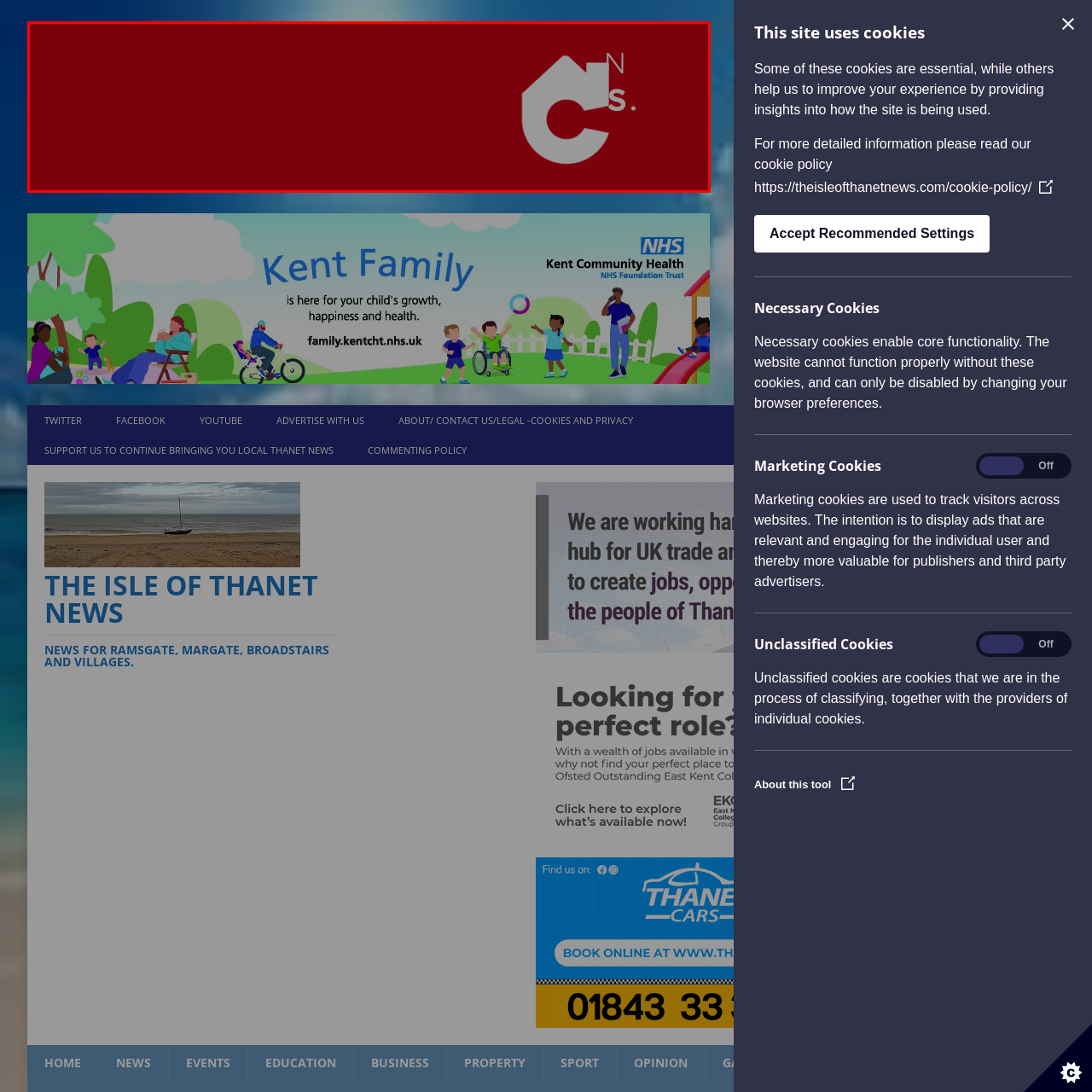What letters are combined to form the logo?
Focus on the area marked by the red bounding box and respond to the question with as much detail as possible.

The caption explains that the logo incorporates the letter 'C' in a modern design, with the letter 'N' positioned atop an elongated 'S', creating a visually appealing and contemporary design.